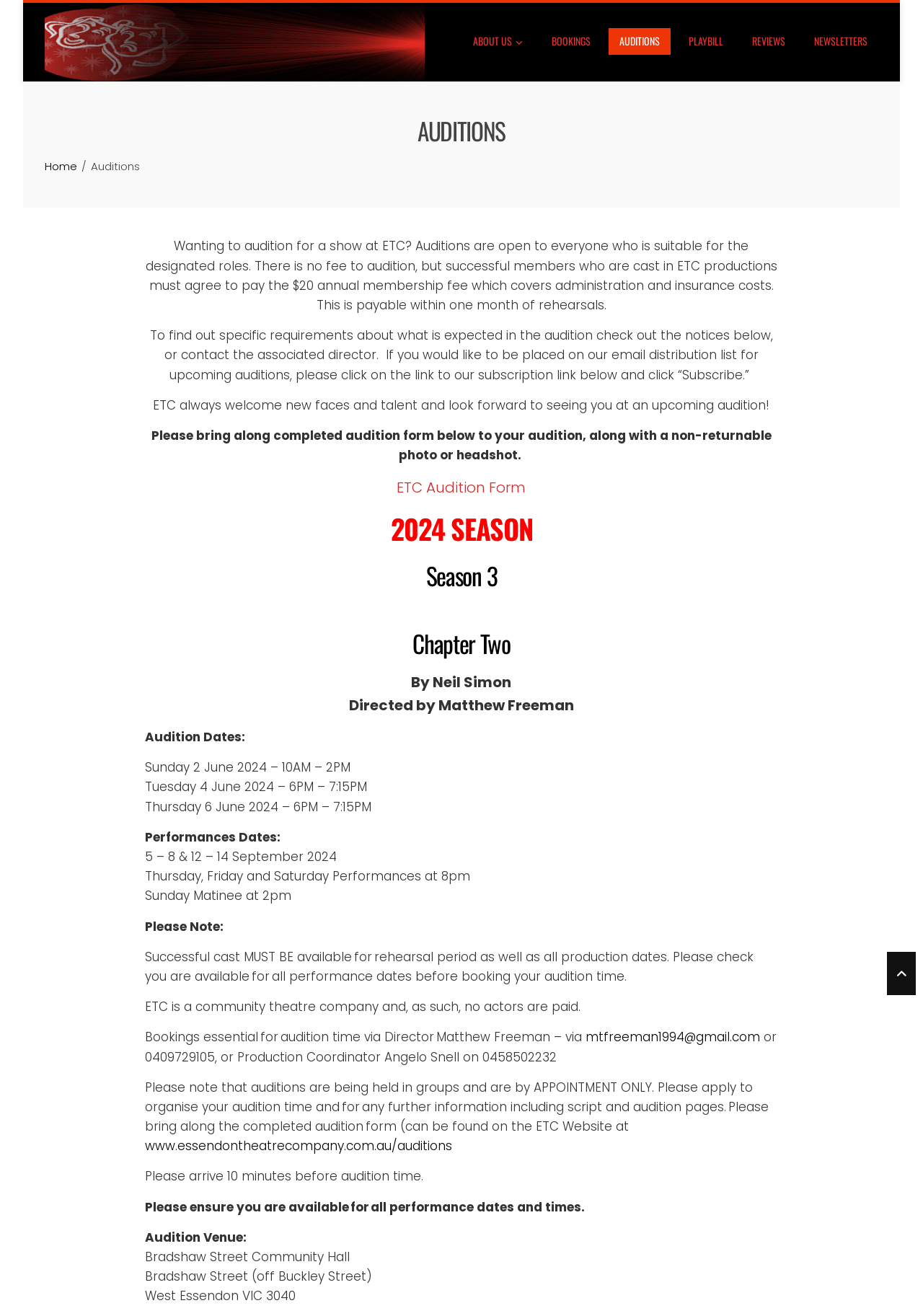Identify the bounding box coordinates of the clickable region required to complete the instruction: "Enter zip for rates". The coordinates should be given as four float numbers within the range of 0 and 1, i.e., [left, top, right, bottom].

None